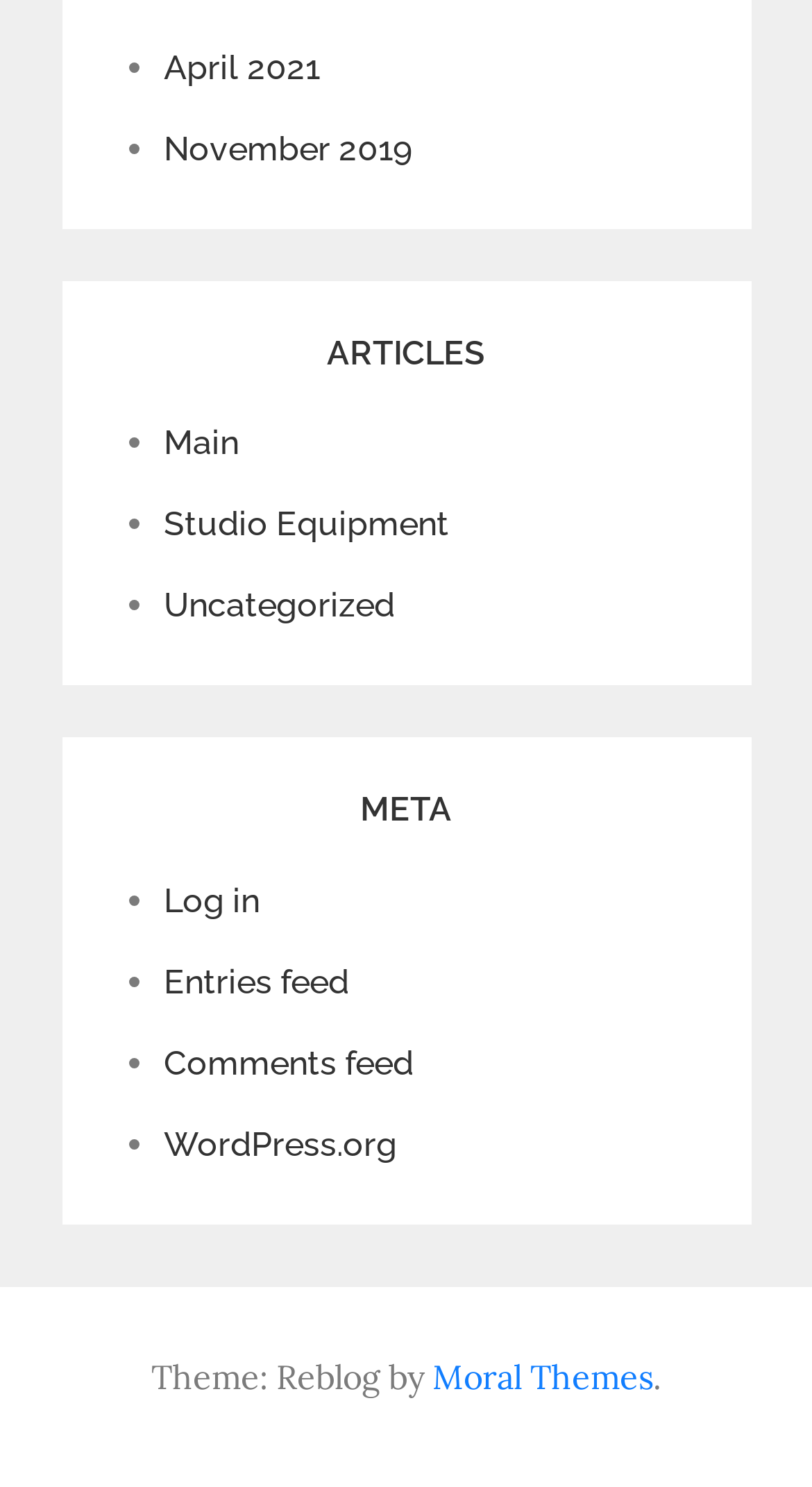Kindly provide the bounding box coordinates of the section you need to click on to fulfill the given instruction: "View articles from April 2021".

[0.201, 0.032, 0.394, 0.058]